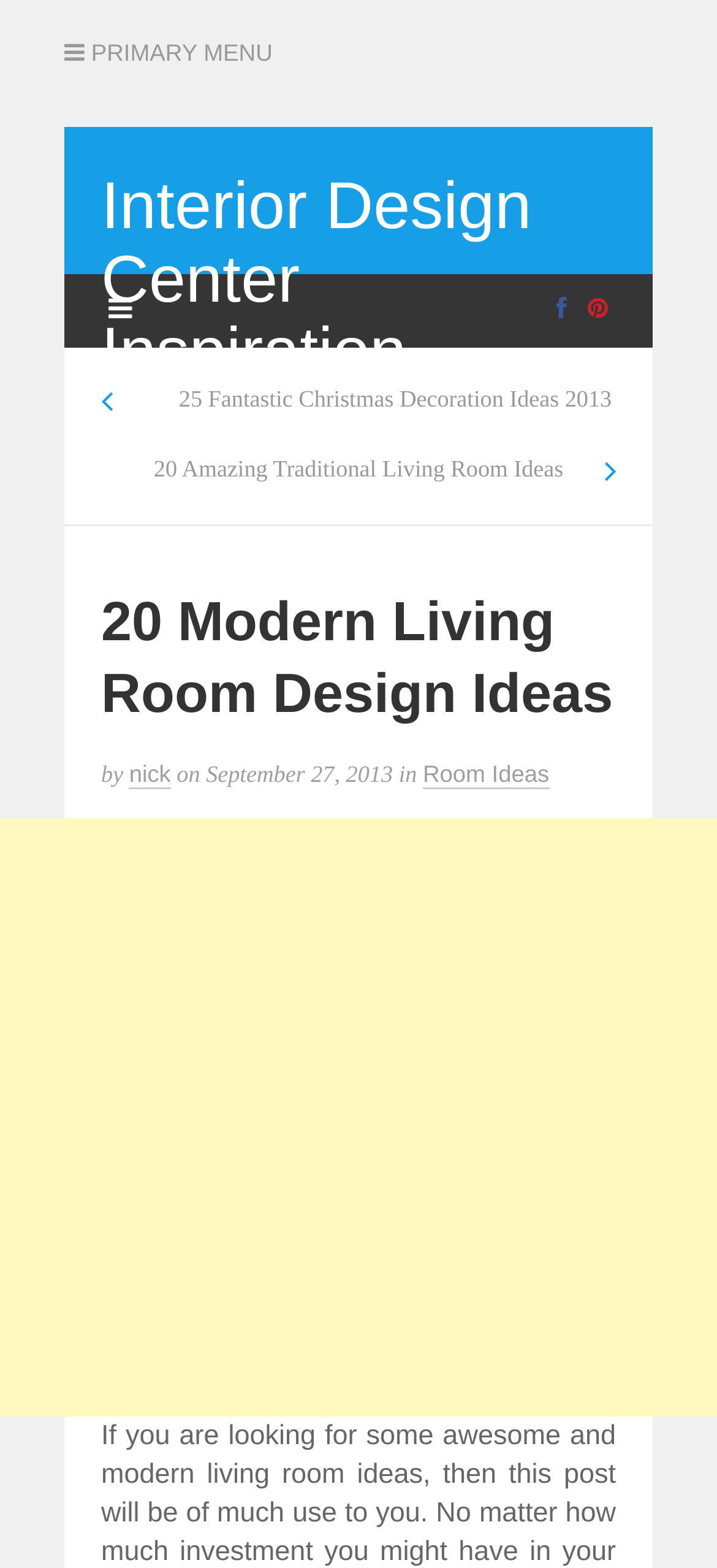Provide the bounding box coordinates of the area you need to click to execute the following instruction: "Click PRIMARY MENU".

[0.09, 0.023, 0.38, 0.044]